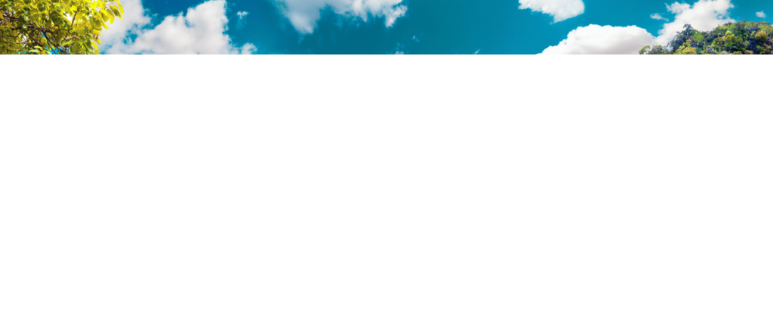Give a short answer using one word or phrase for the question:
What type of trees are present in the image?

Tropical